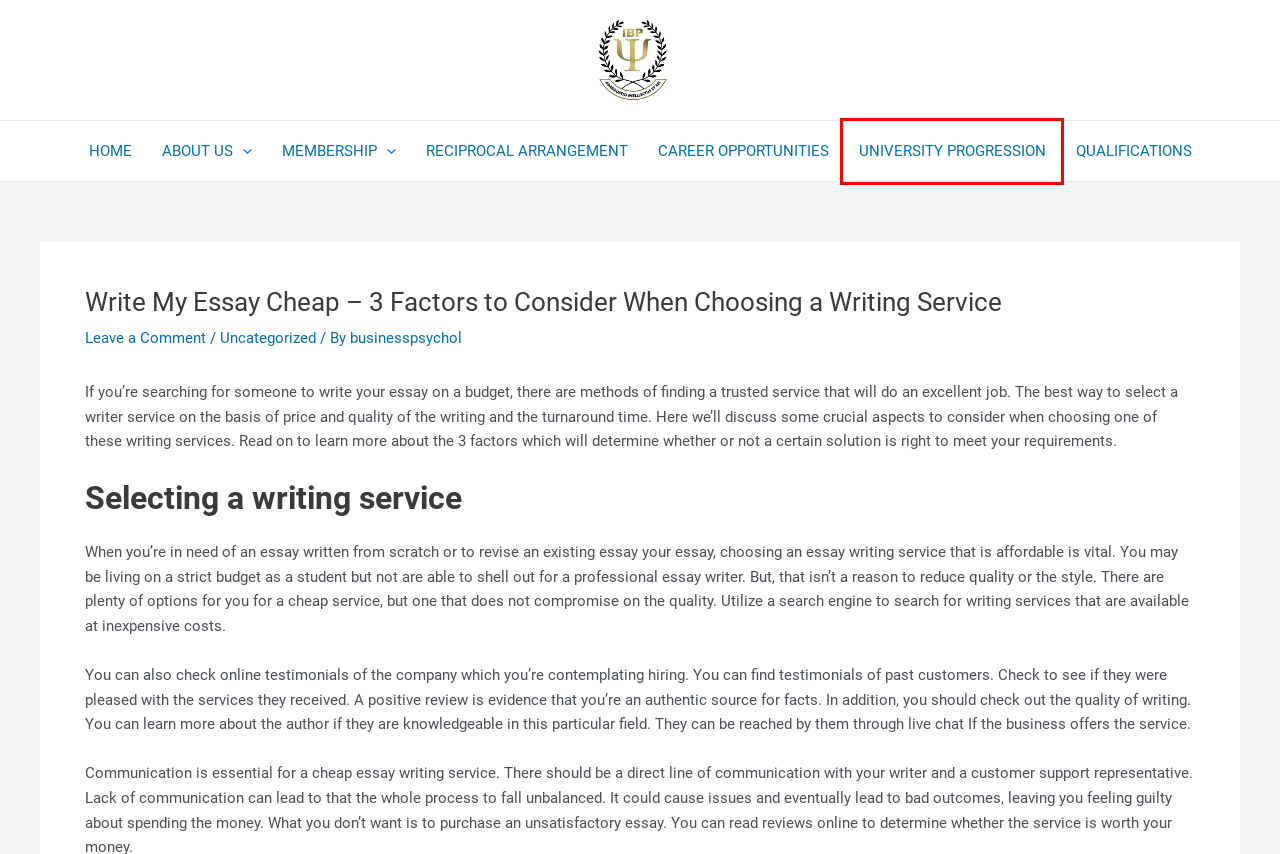You have a screenshot of a webpage with a red rectangle bounding box. Identify the best webpage description that corresponds to the new webpage after clicking the element within the red bounding box. Here are the candidates:
A. Uncategorized
B. IBPNigeria
C. Reciprocal Arrangement
D. businesspsychol
E. MEMBERSHIP
F. qualifications
G. About Us
H. UNIVERSITY PROGRESSION

H